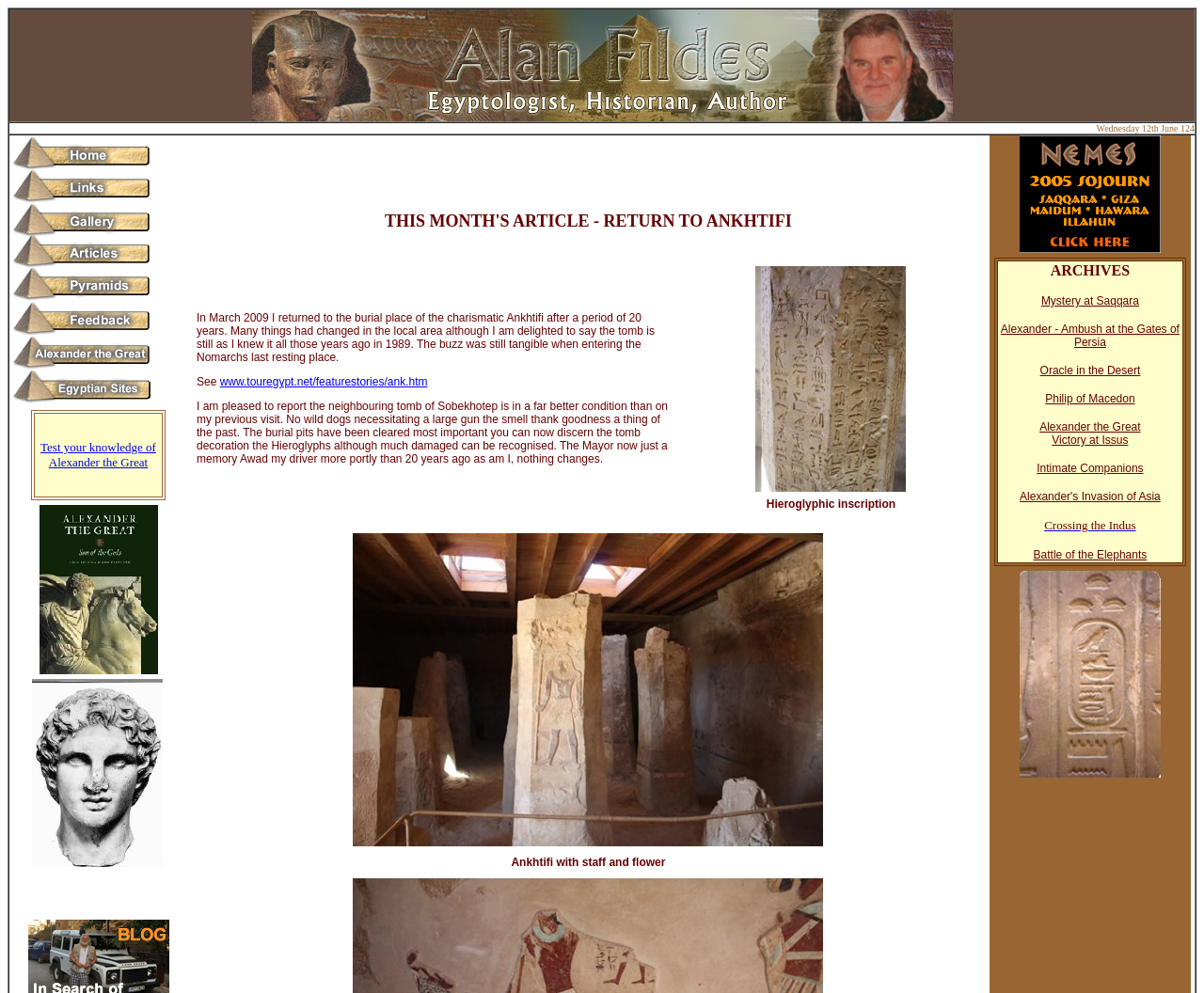Pinpoint the bounding box coordinates of the element that must be clicked to accomplish the following instruction: "Click the image". The coordinates should be in the format of four float numbers between 0 and 1, i.e., [left, top, right, bottom].

[0.209, 0.009, 0.791, 0.122]